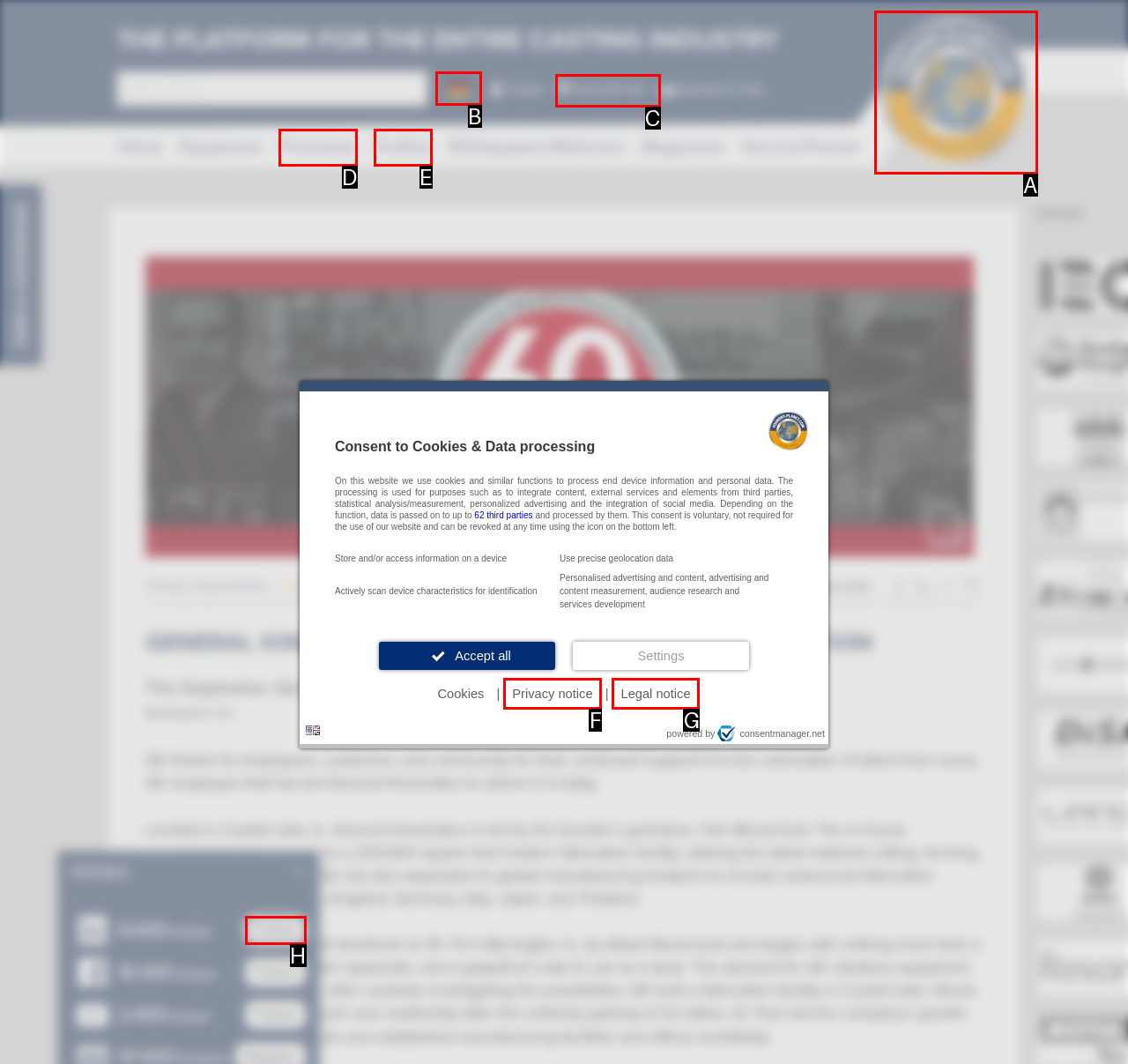Identify the option that corresponds to the given description: Privacy notice. Reply with the letter of the chosen option directly.

F